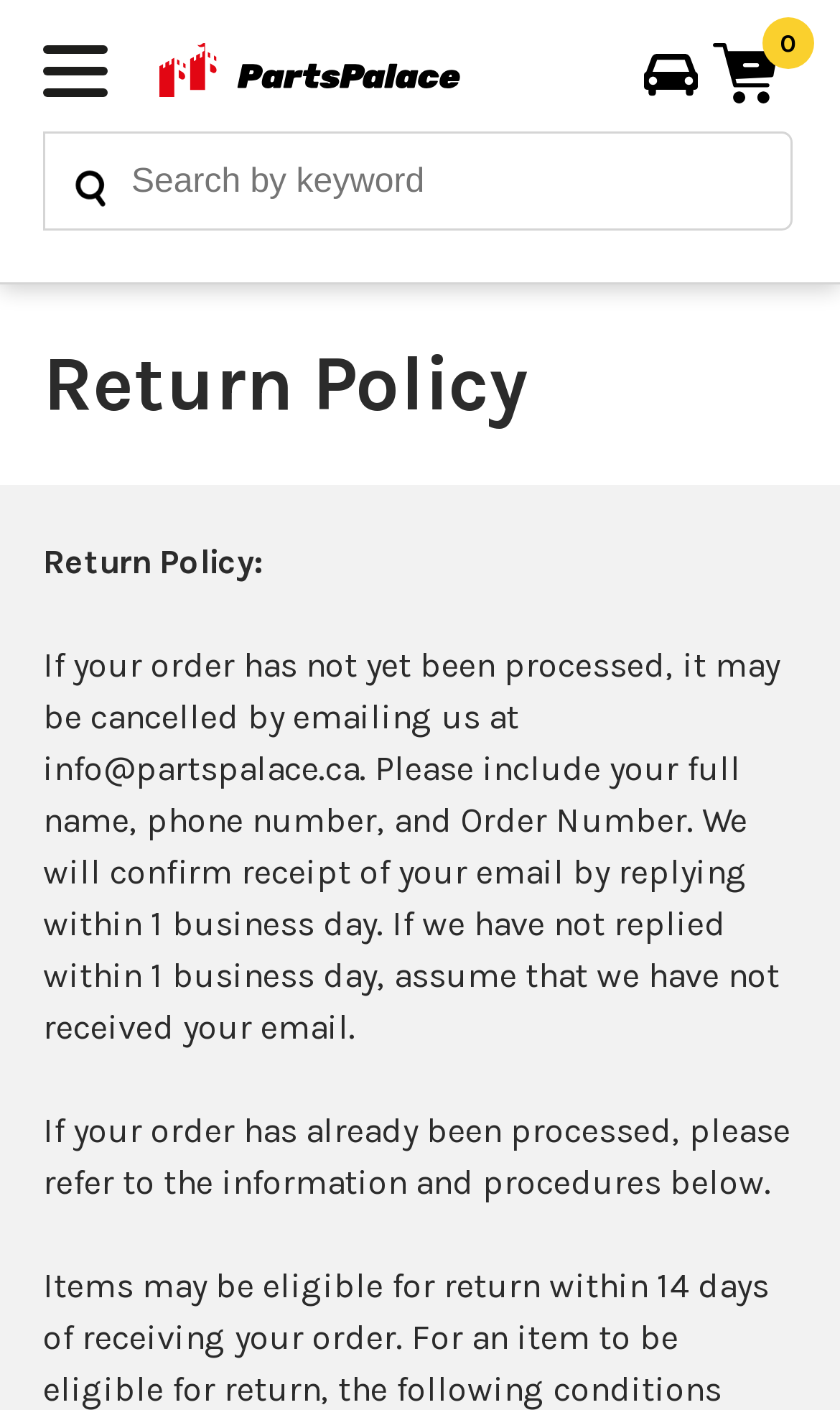What is the email address to cancel an order?
Carefully analyze the image and provide a thorough answer to the question.

I found the email address by reading the text under the 'Return Policy' heading, which states that if the order has not yet been processed, it can be cancelled by emailing info@partspalace.ca.